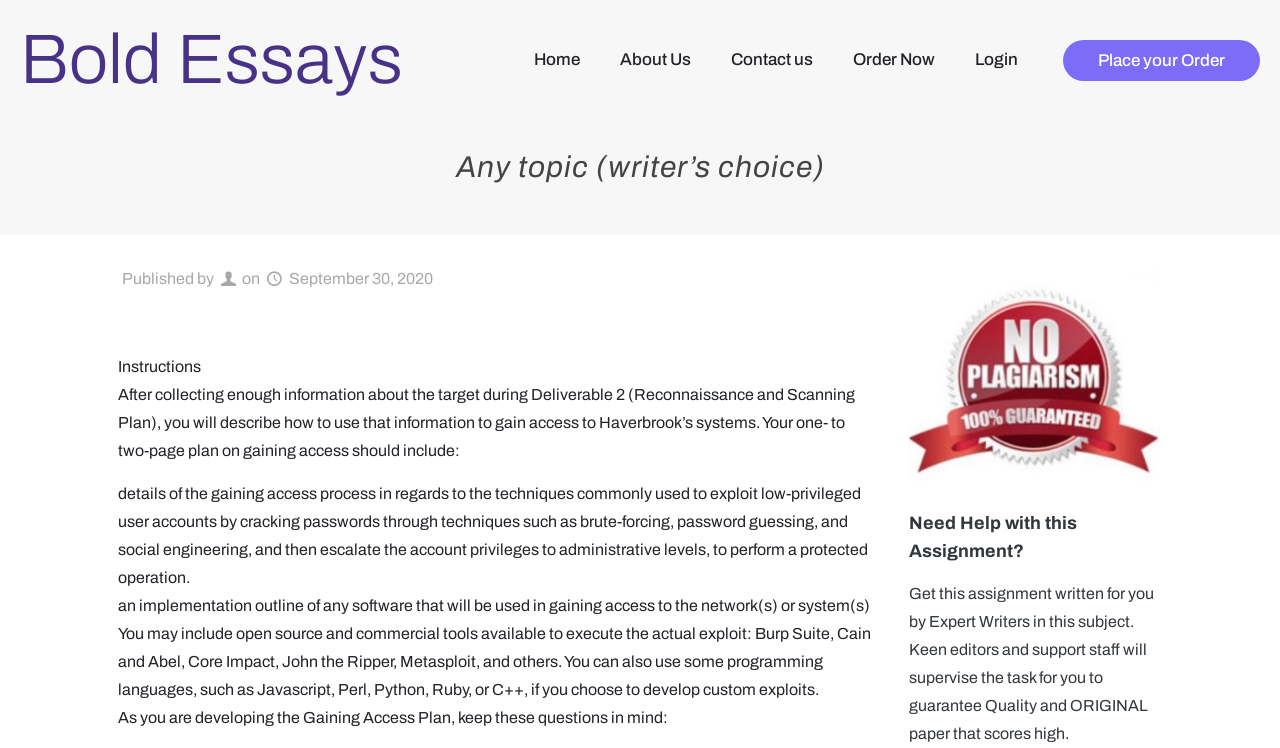Given the element description, predict the bounding box coordinates in the format (top-left x, top-left y, bottom-right x, bottom-right y), using floating point numbers between 0 and 1: Home

[0.402, 0.0, 0.469, 0.16]